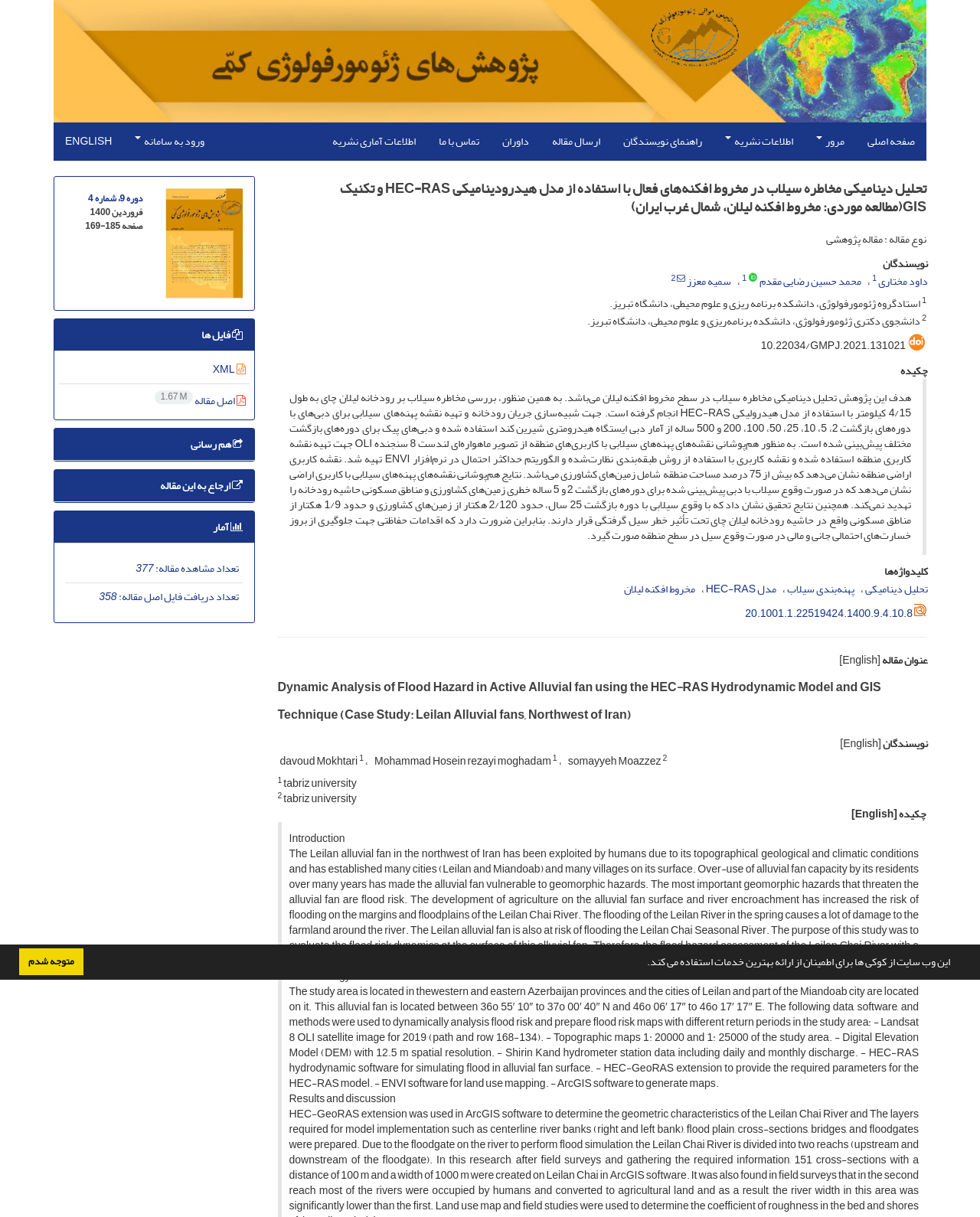Offer a meticulous description of the webpage's structure and content.

This webpage appears to be a research article or academic paper about flood hazard analysis in the Leilan alluvial fan area in northwest Iran. The page is divided into several sections, including an abstract, introduction, methodology, results, and discussion.

At the top of the page, there is a navigation menu with links to various sections of the website, including the homepage, browse, journal information, and submission guidelines. Below the menu, there is a banner with a cookie consent message and buttons to learn more or dismiss the message.

The main content of the page is divided into two columns. The left column contains the article's title, authors, and abstract in both Persian and English. The abstract summarizes the purpose of the study, which is to analyze flood hazard dynamics in the Leilan alluvial fan area using the HEC-RAS hydrodynamic model and GIS technique.

The right column contains the article's content, which is divided into sections including introduction, methodology, results, and discussion. The introduction section provides background information on the study area and the importance of flood hazard analysis. The methodology section describes the data, software, and methods used in the study. The results and discussion sections present the findings of the study and their implications.

Throughout the page, there are various links and buttons to access additional resources, such as the full text of the article, XML files, and references. There are also images and figures that illustrate the study's findings and methodology.

At the bottom of the page, there is a section with links to related research articles and a citation count.